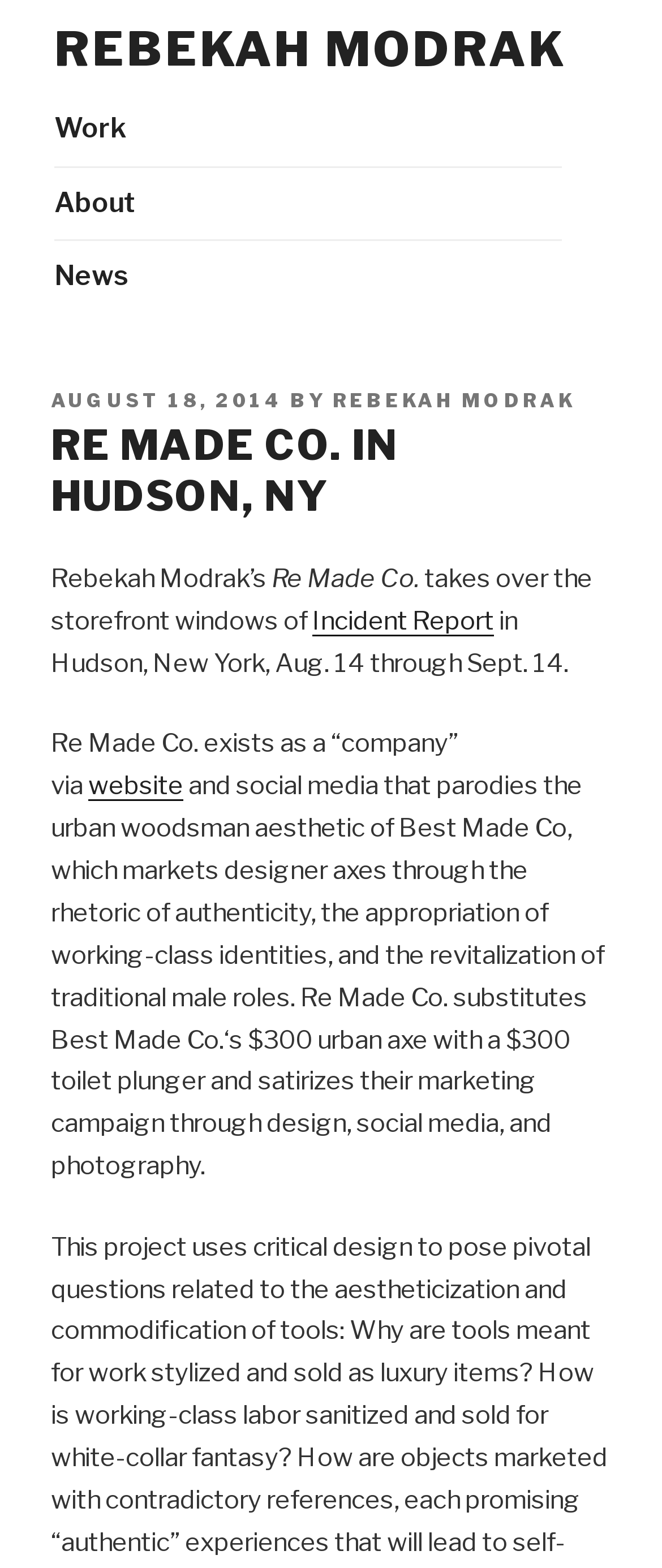Give a concise answer using one word or a phrase to the following question:
What is the date of the post?

AUGUST 18, 2014